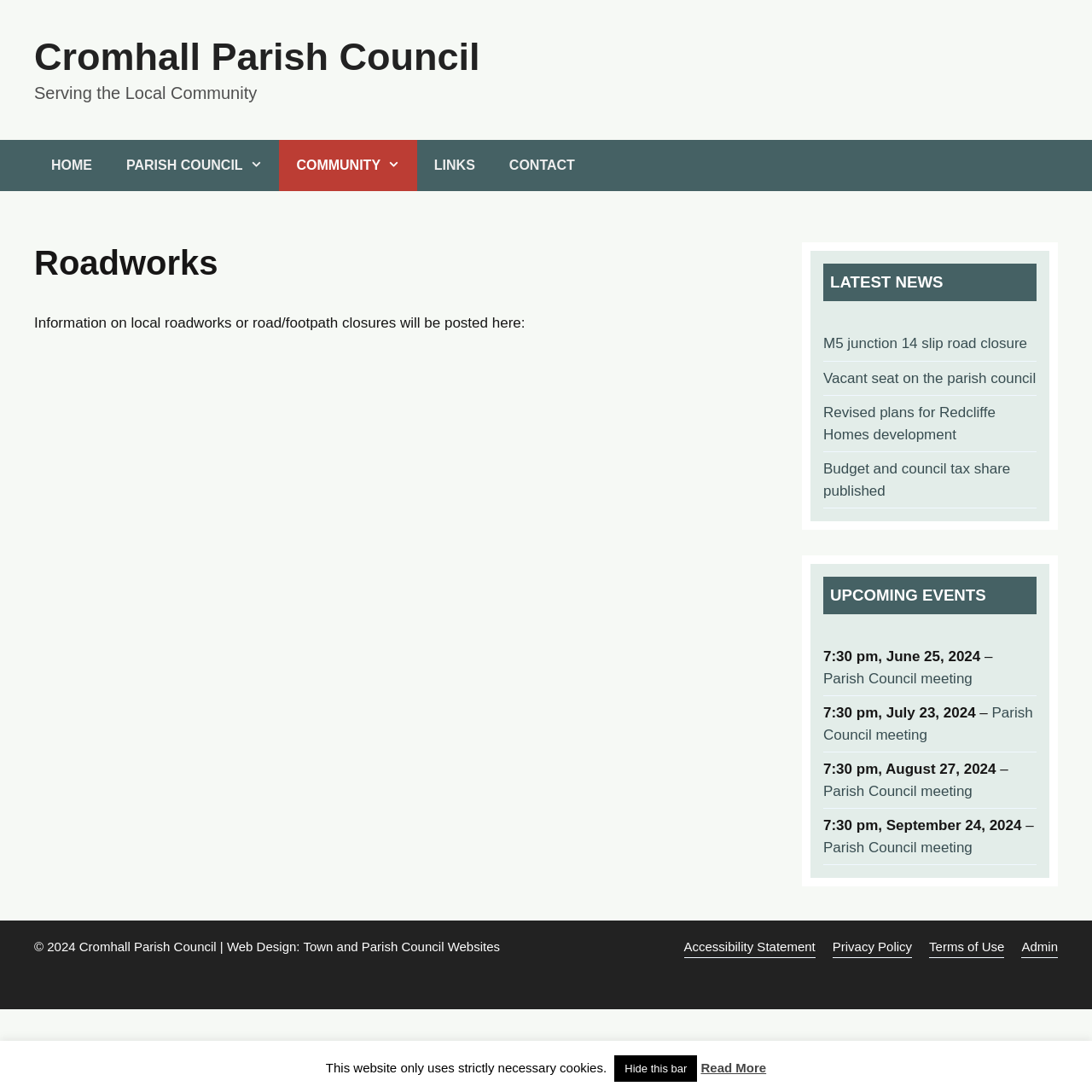Given the description of a UI element: "Admin", identify the bounding box coordinates of the matching element in the webpage screenshot.

[0.936, 0.86, 0.969, 0.874]